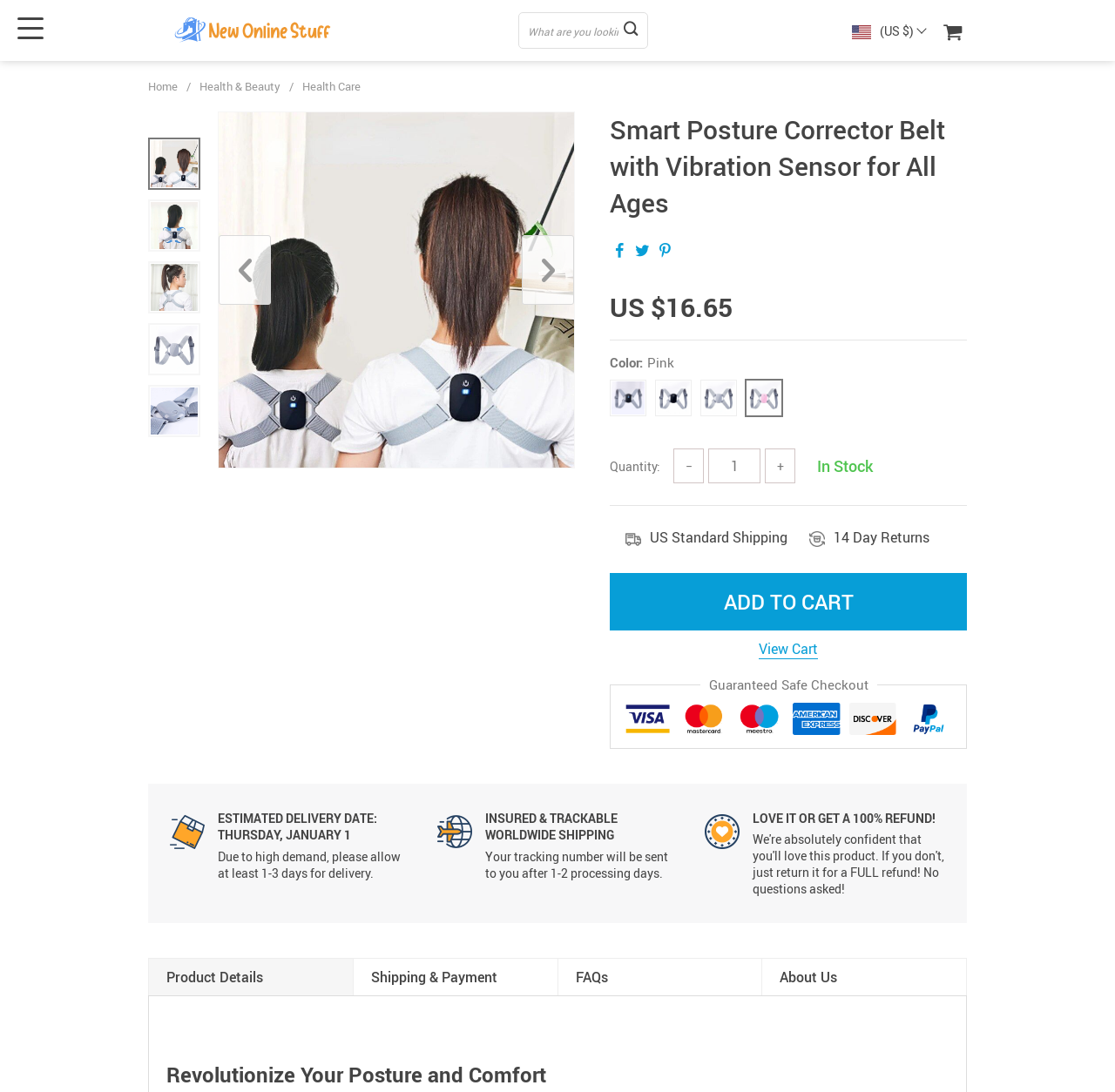Provide a brief response to the question below using one word or phrase:
What is the return policy?

14 Day Returns